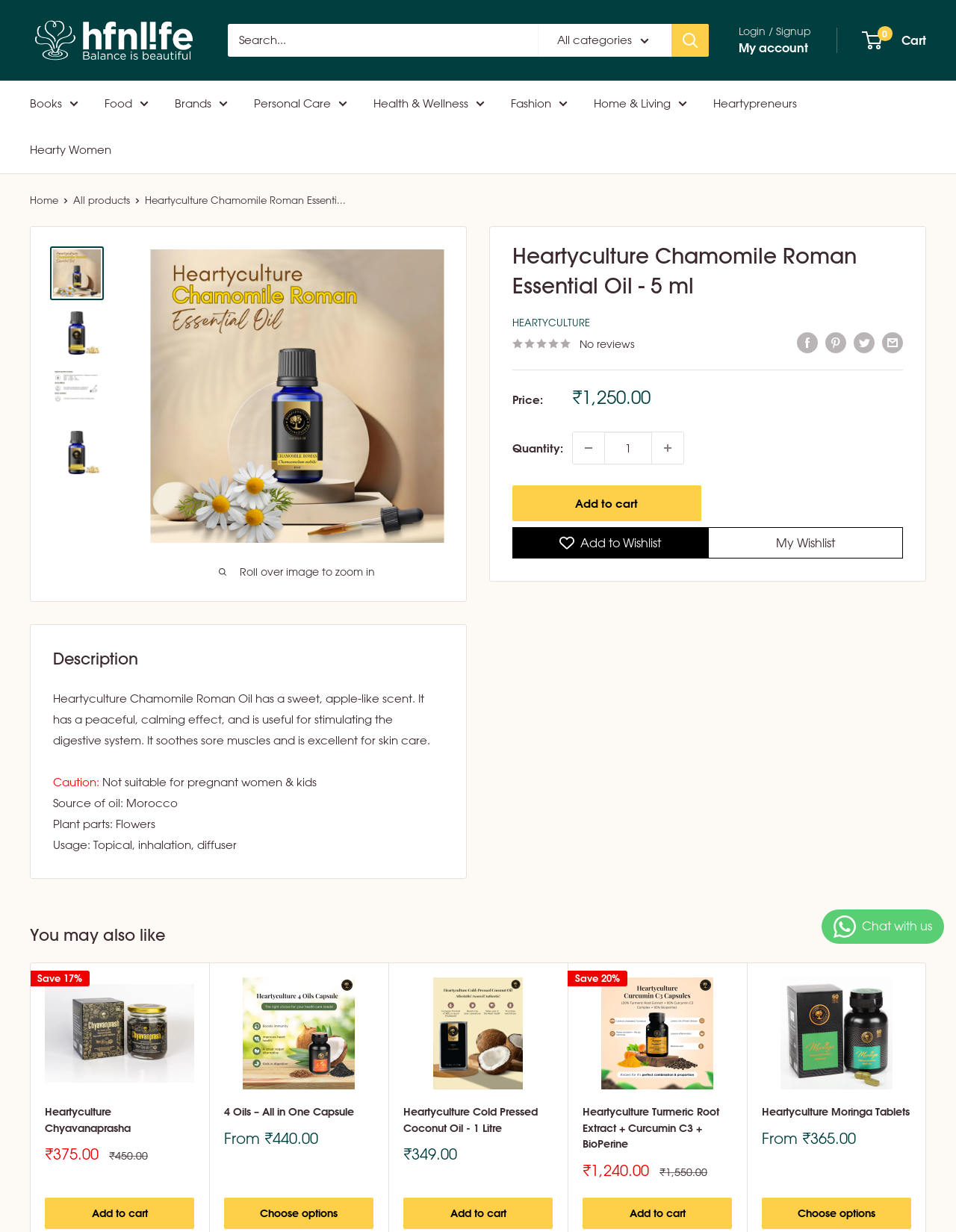Determine the bounding box for the UI element that matches this description: "STRATA CREDENZA Four Bay".

None